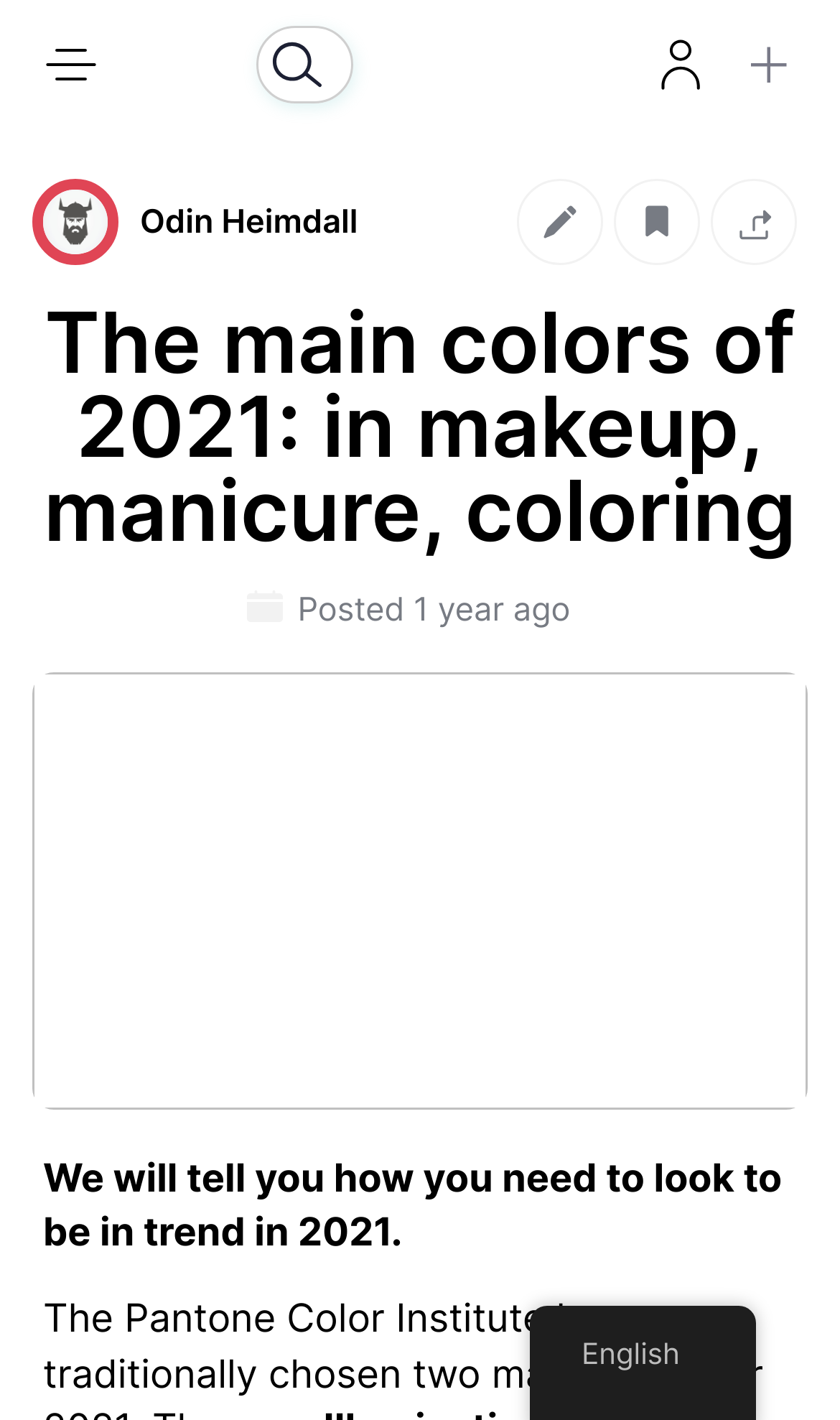Locate and generate the text content of the webpage's heading.

The main colors of 2021: in makeup, manicure, coloring